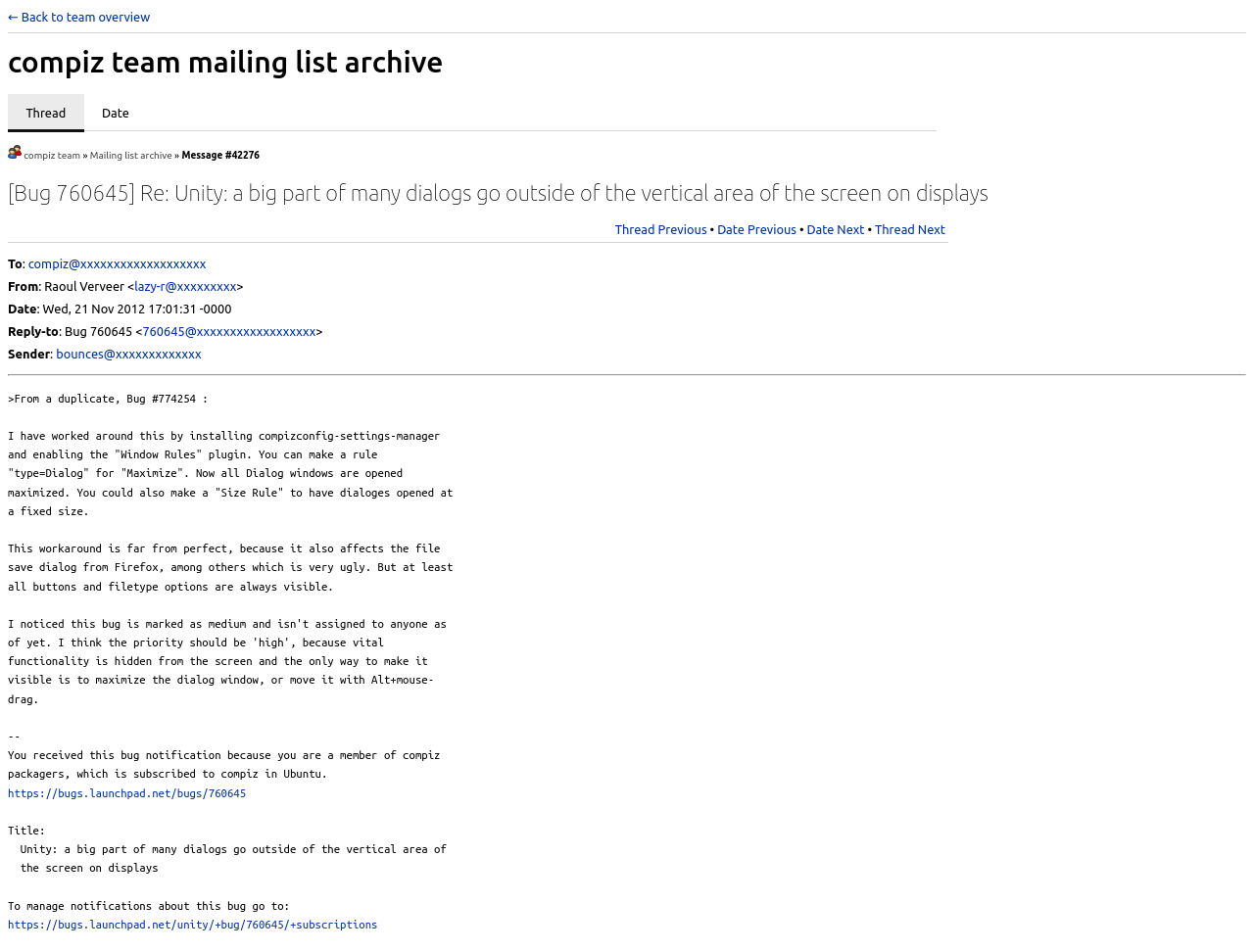Calculate the bounding box coordinates of the UI element given the description: "Mailing list archive".

[0.072, 0.157, 0.137, 0.169]